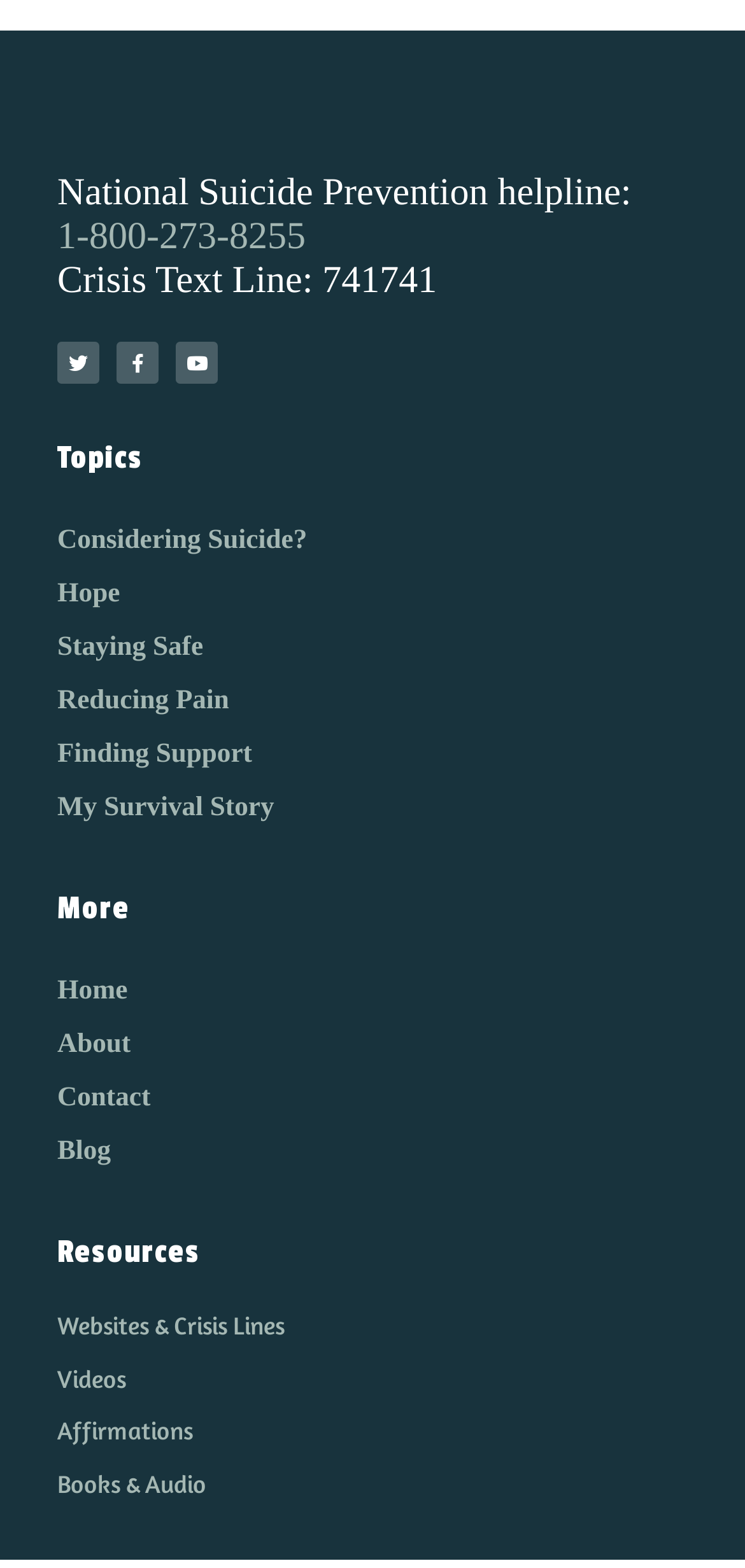Given the webpage screenshot and the description, determine the bounding box coordinates (top-left x, top-left y, bottom-right x, bottom-right y) that define the location of the UI element matching this description: Youtube

[0.236, 0.218, 0.292, 0.245]